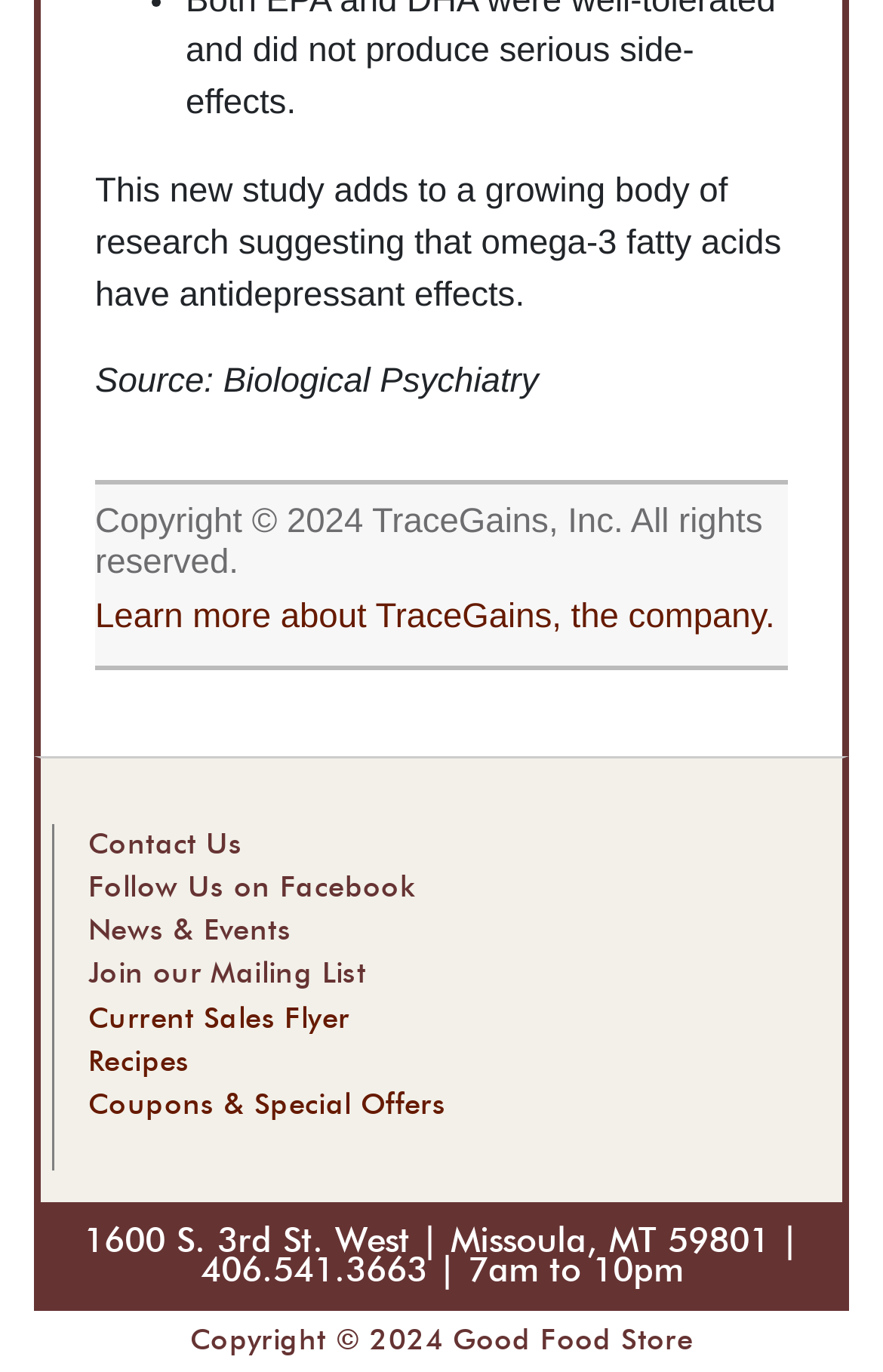Please specify the bounding box coordinates in the format (top-left x, top-left y, bottom-right x, bottom-right y), with values ranging from 0 to 1. Identify the bounding box for the UI component described as follows: Recipes

[0.1, 0.764, 0.215, 0.785]